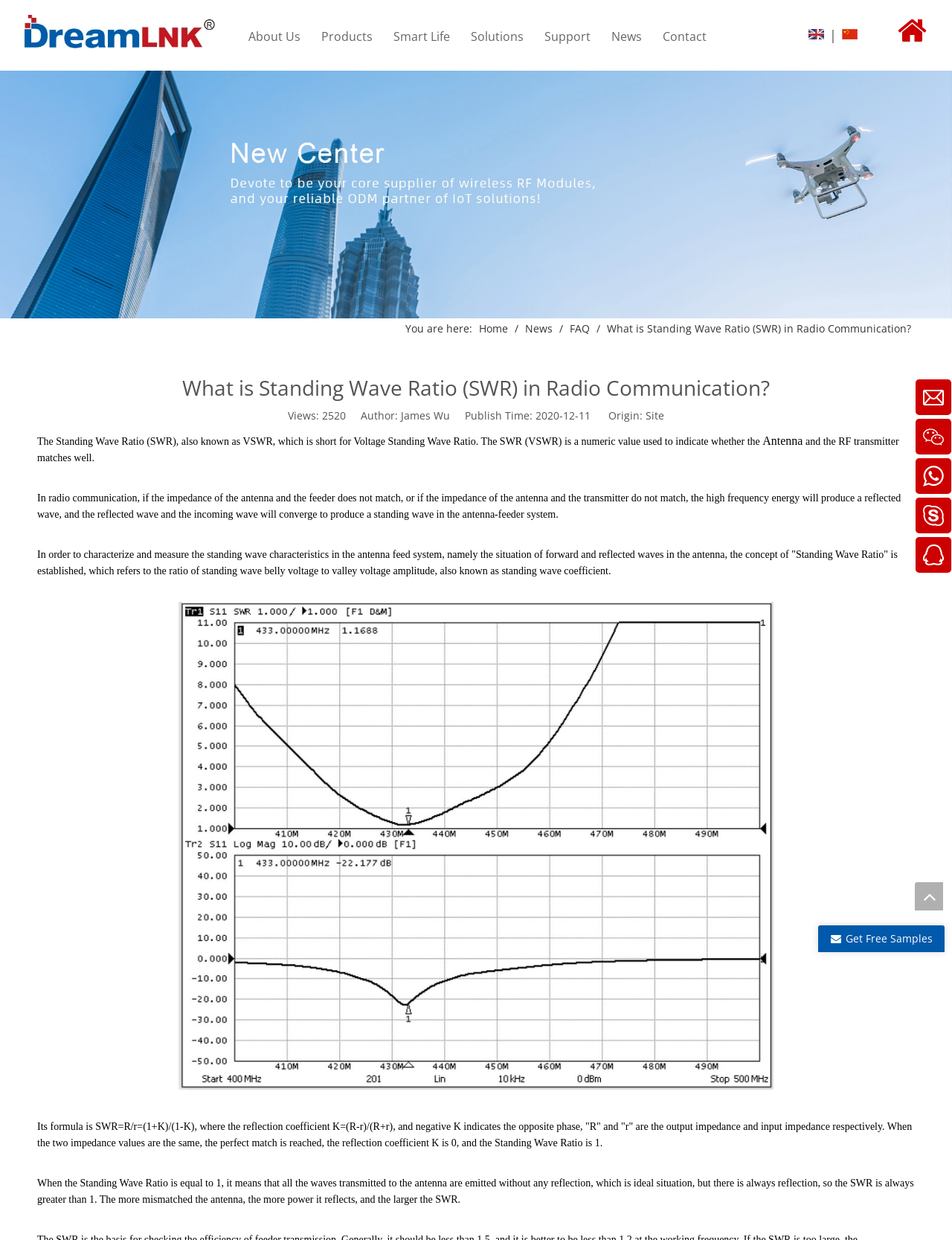Find the bounding box coordinates of the clickable area that will achieve the following instruction: "Go to the top of the page".

[0.961, 0.711, 0.991, 0.734]